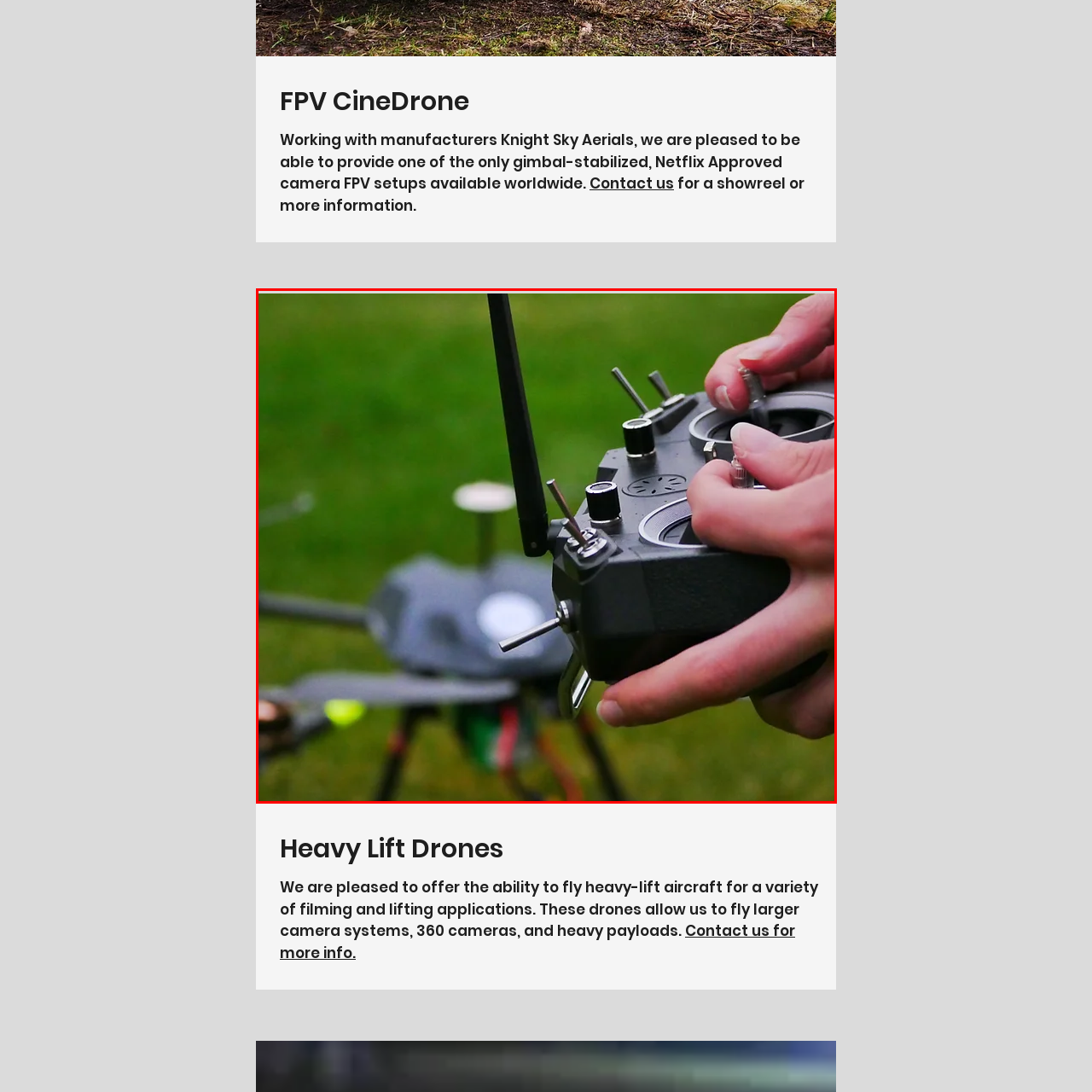Observe the image confined by the red frame and answer the question with a single word or phrase:
What is the purpose of the drone?

Filming activities